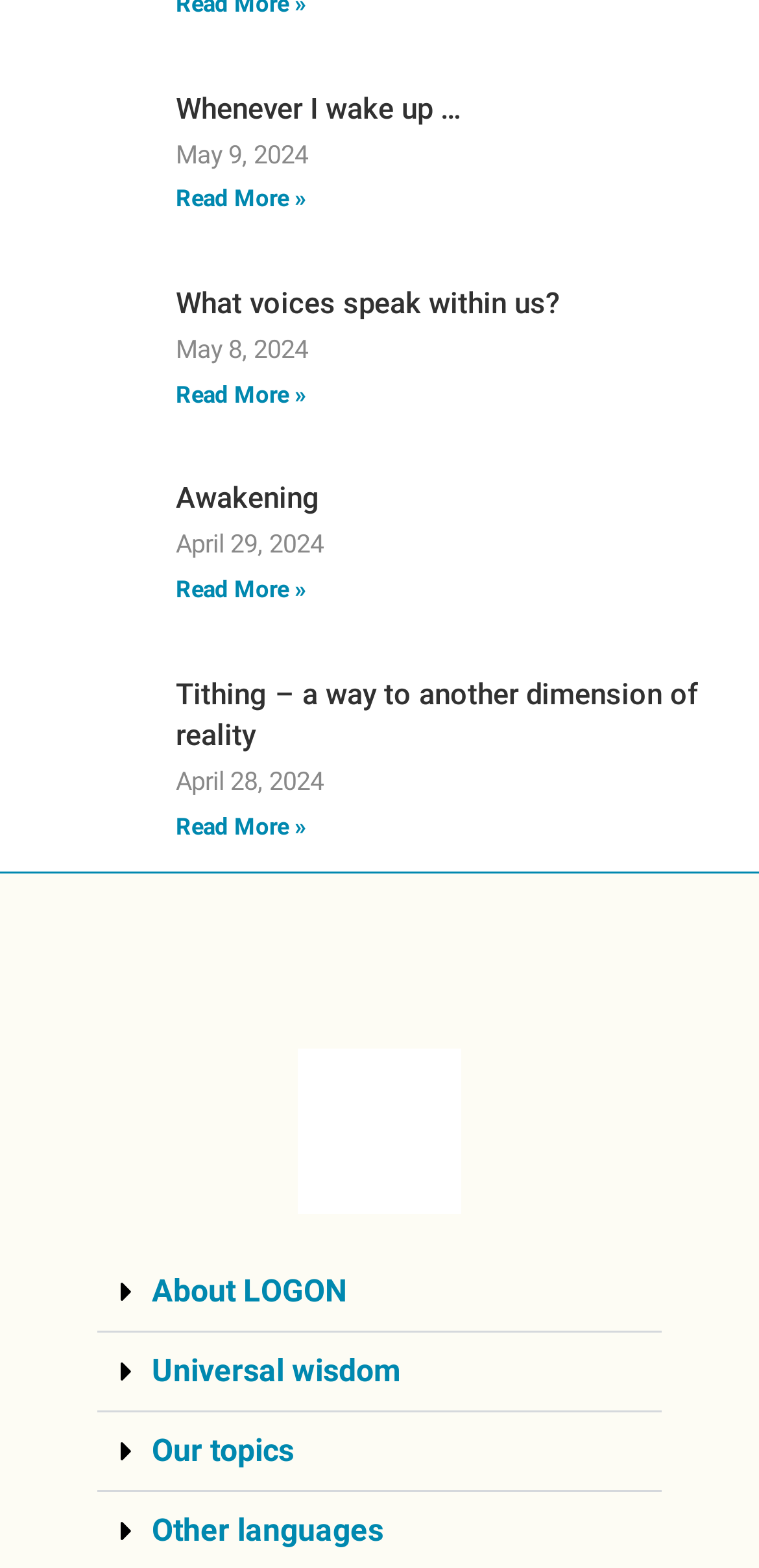Give a one-word or one-phrase response to the question:
How many articles are on this webpage?

5